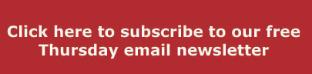What is the font color of the call to action text?
Please provide a detailed answer to the question.

The text 'Click here to subscribe to our free Thursday email newsletter' is in bold, white font, which provides a high contrast with the red background and makes the text easily readable.